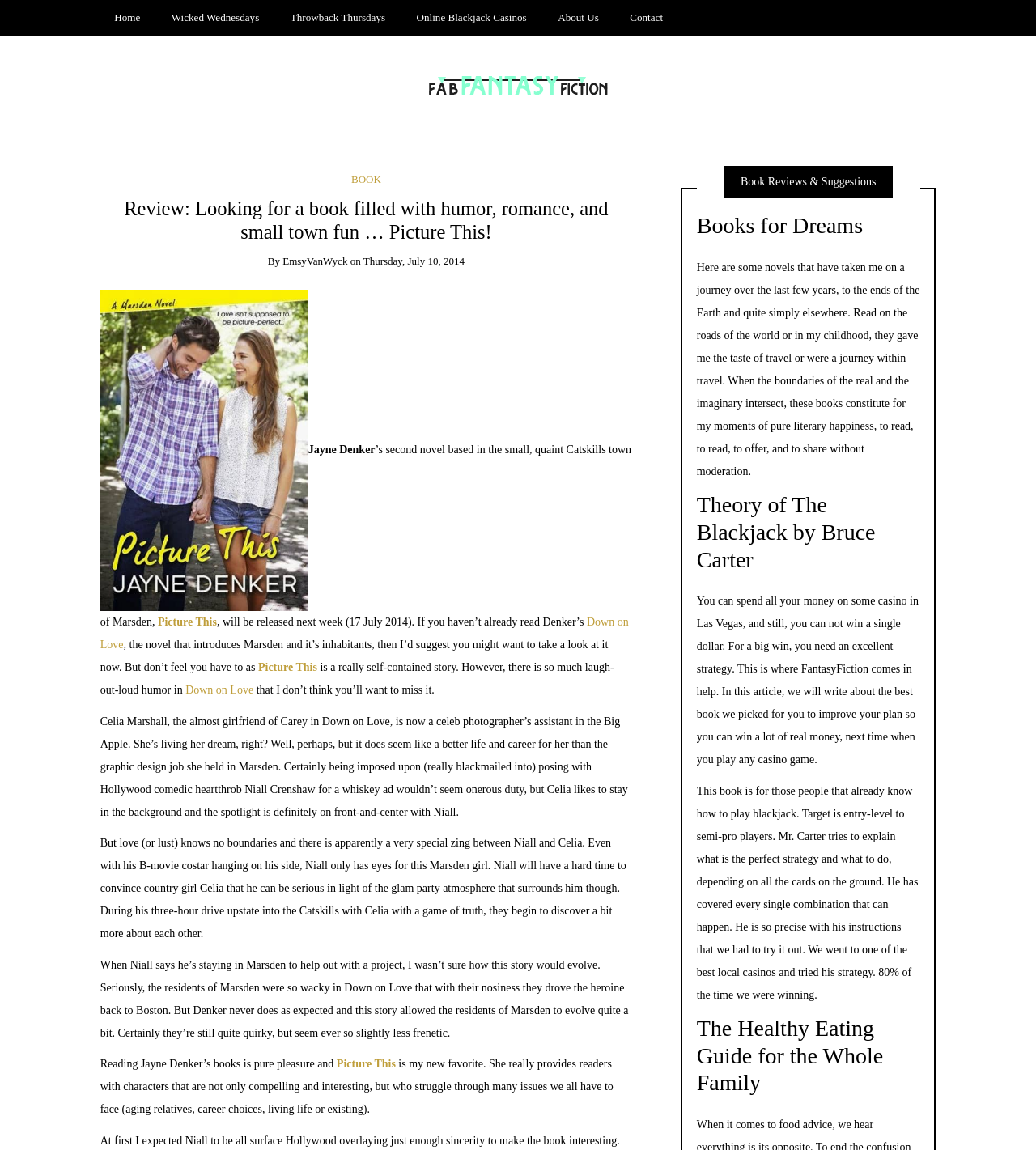Locate the bounding box coordinates of the clickable region necessary to complete the following instruction: "Click on the 'Home' link". Provide the coordinates in the format of four float numbers between 0 and 1, i.e., [left, top, right, bottom].

[0.097, 0.0, 0.149, 0.031]